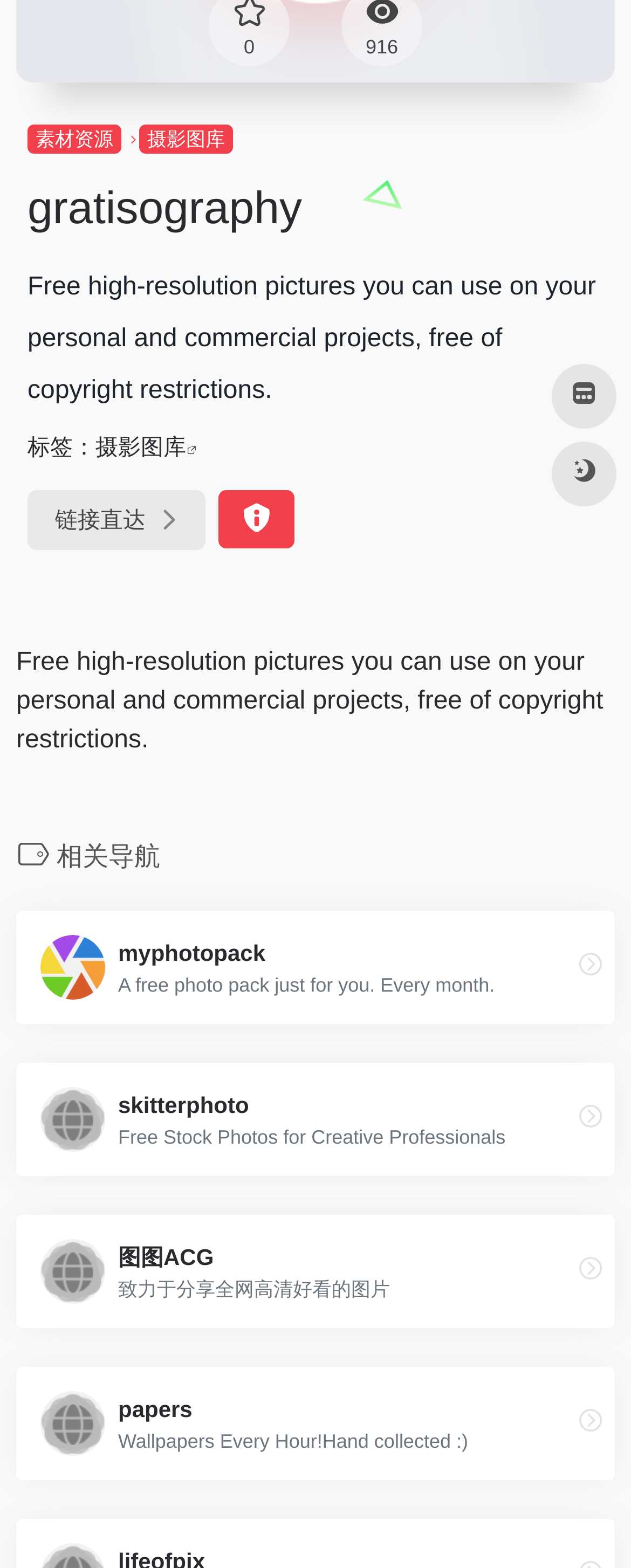Given the element description FAQs, specify the bounding box coordinates of the corresponding UI element in the format (top-left x, top-left y, bottom-right x, bottom-right y). All values must be between 0 and 1.

None